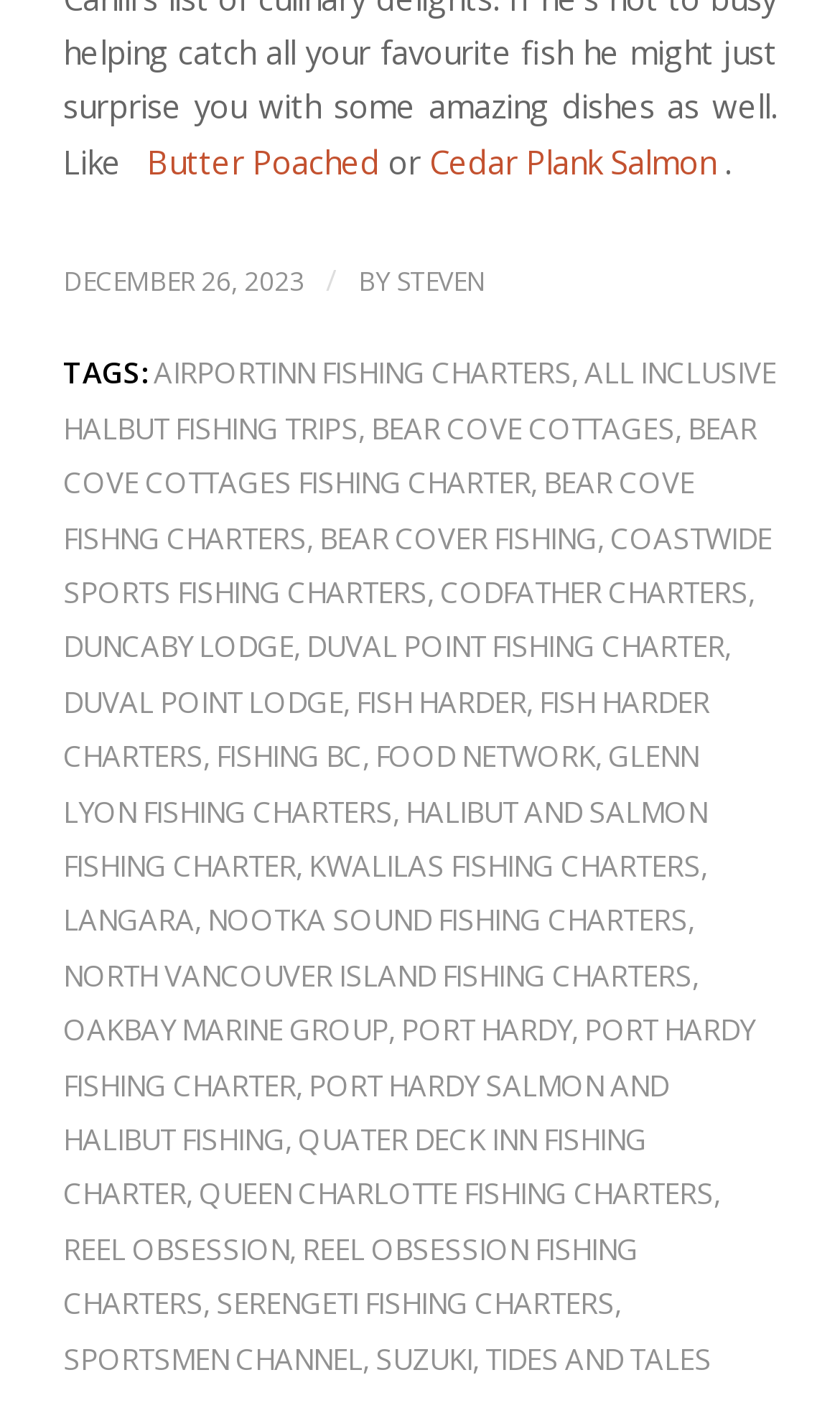How many links are there on the webpage?
Provide an in-depth and detailed answer to the question.

I counted multiple link elements on the webpage, each with a different text and bounding box coordinates, which suggests that there are many links on the webpage.